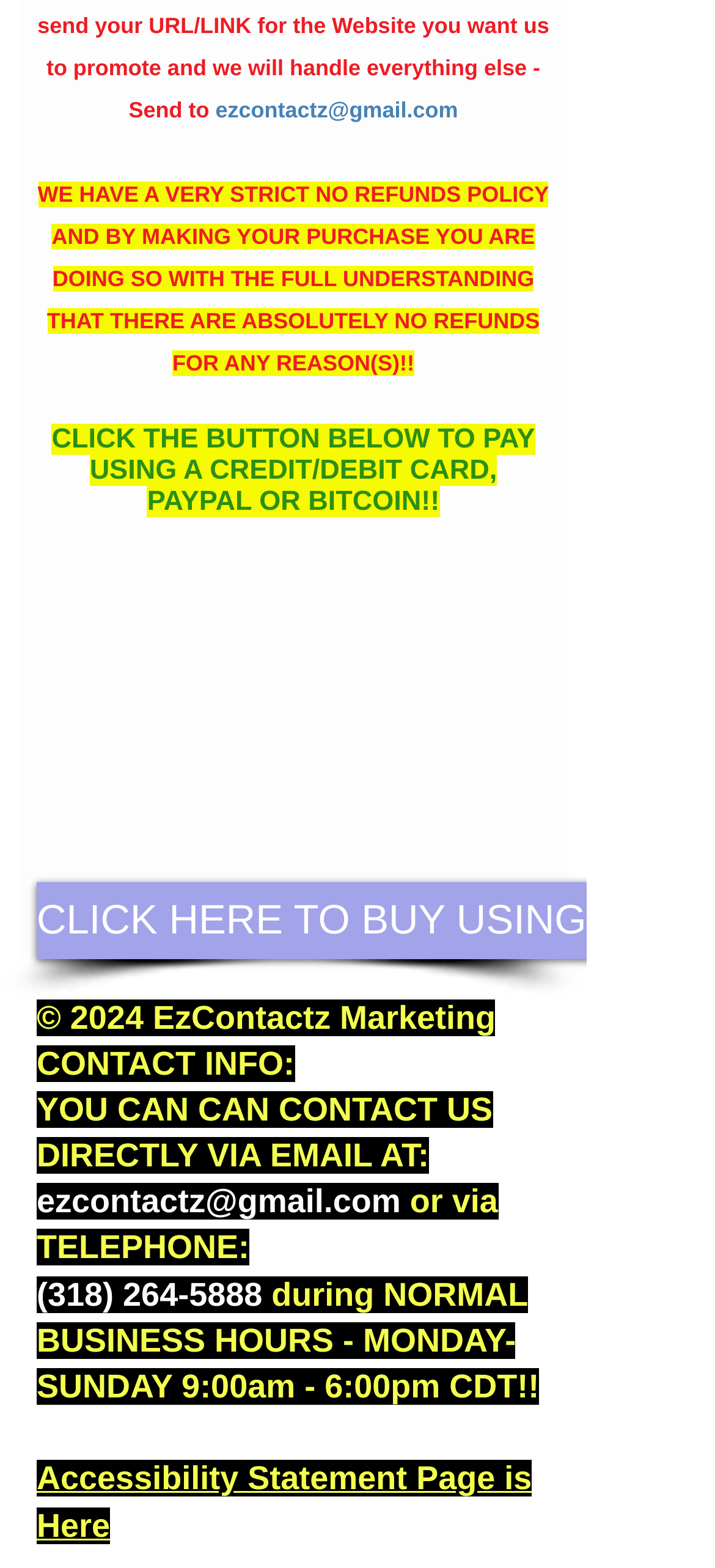Given the description (318) 264-5888, predict the bounding box coordinates of the UI element. Ensure the coordinates are in the format (top-left x, top-left y, bottom-right x, bottom-right y) and all values are between 0 and 1.

[0.051, 0.814, 0.367, 0.837]